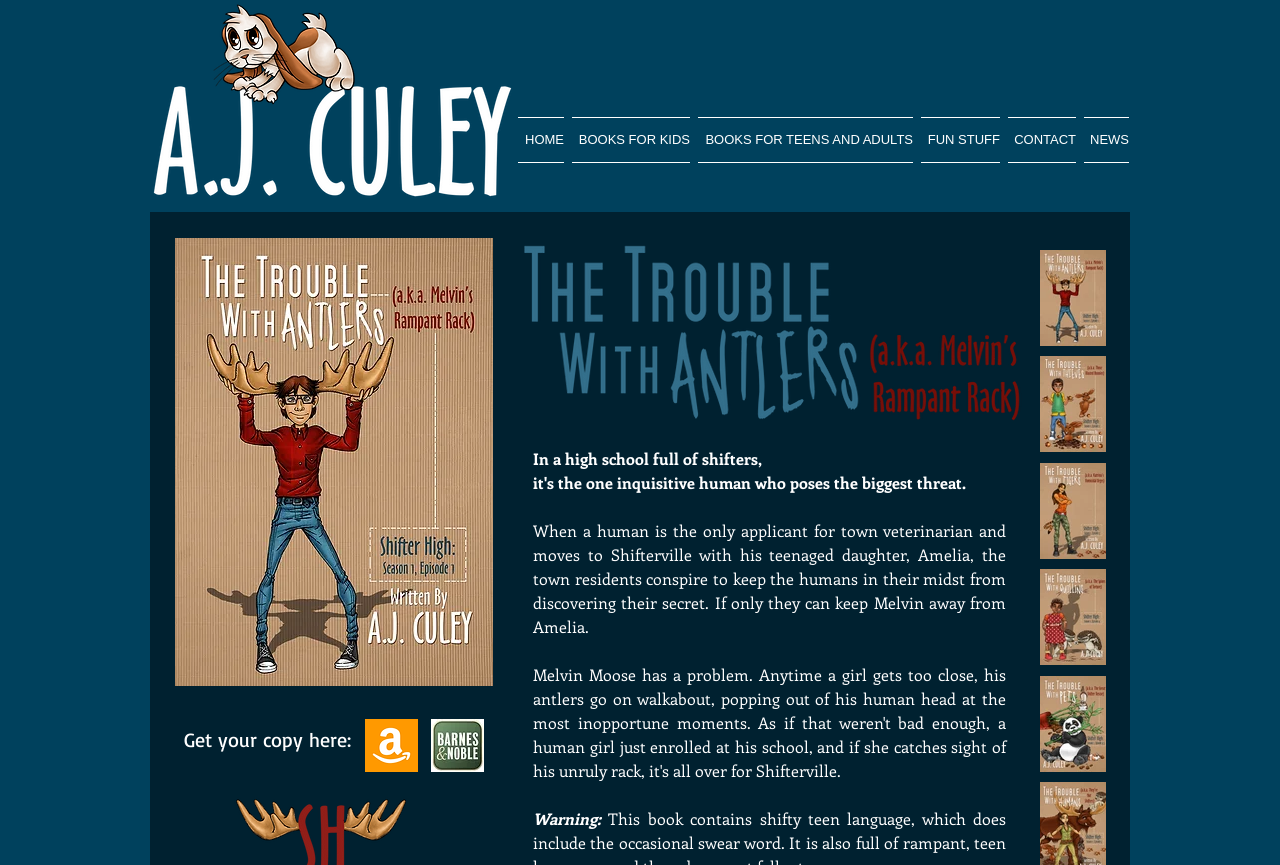What is the title of the book?
Refer to the image and provide a thorough answer to the question.

The title of the book is obtained from the image element 'TheTroubleWithAntlers_MEDIUM.JPG' which is a book cover, and the text 'Get your copy here:' is nearby, indicating that the book title is 'The Trouble With Antlers'.